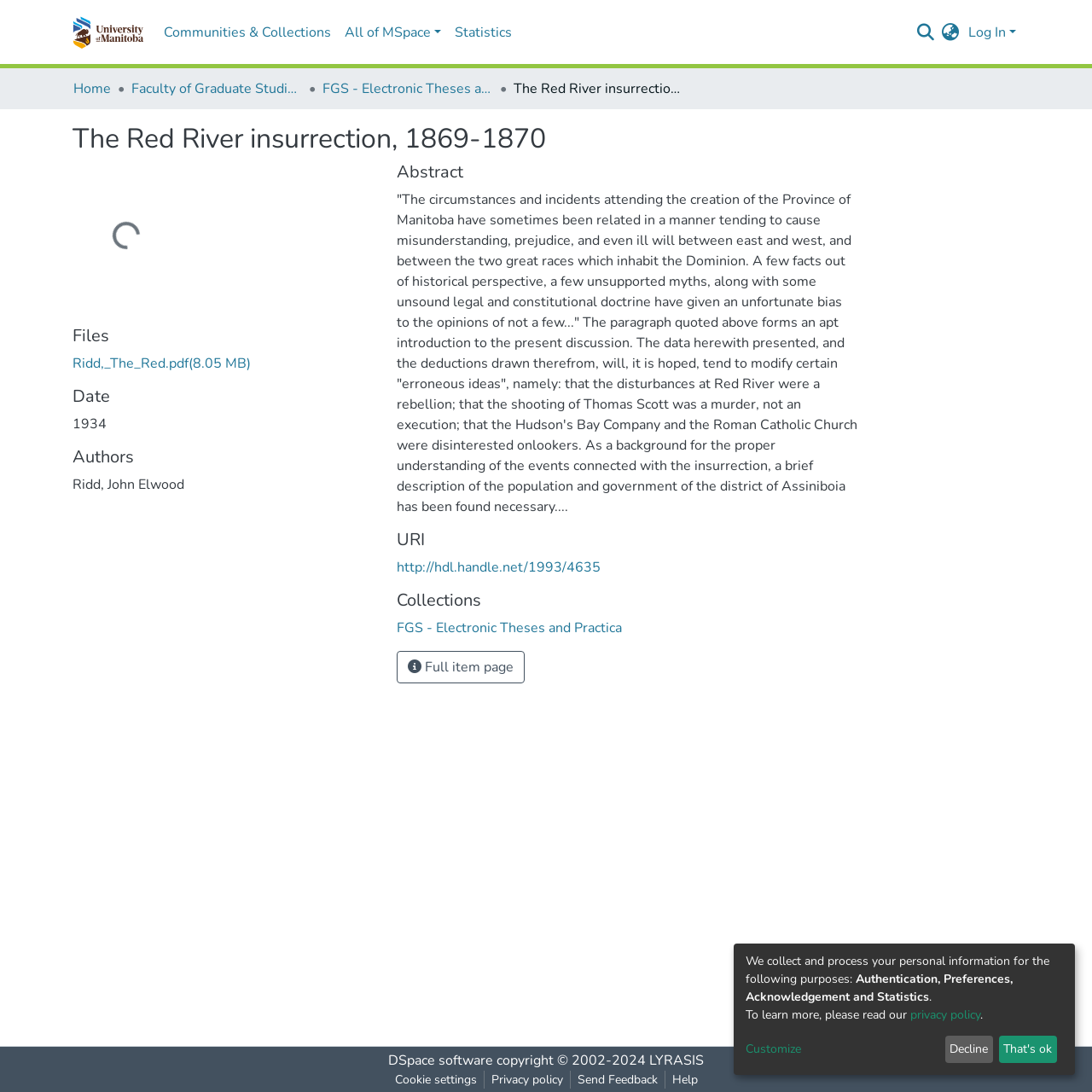Please identify the bounding box coordinates of the clickable area that will fulfill the following instruction: "Go to Communities & Collections". The coordinates should be in the format of four float numbers between 0 and 1, i.e., [left, top, right, bottom].

[0.143, 0.014, 0.309, 0.045]